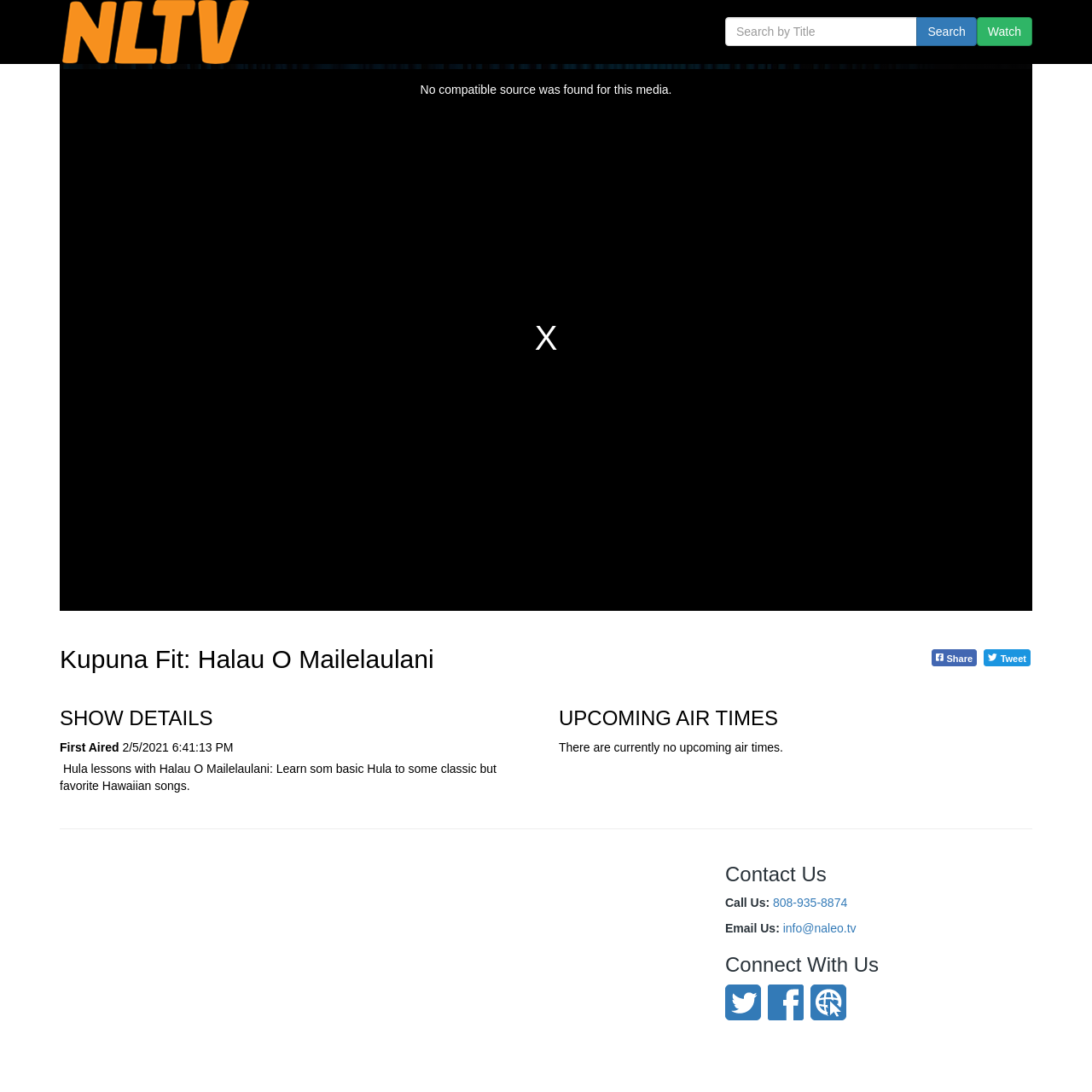Using the elements shown in the image, answer the question comprehensively: How can you contact the website?

The webpage provides contact information, including a phone number and an email address, which can be found in the 'Contact Us' section.